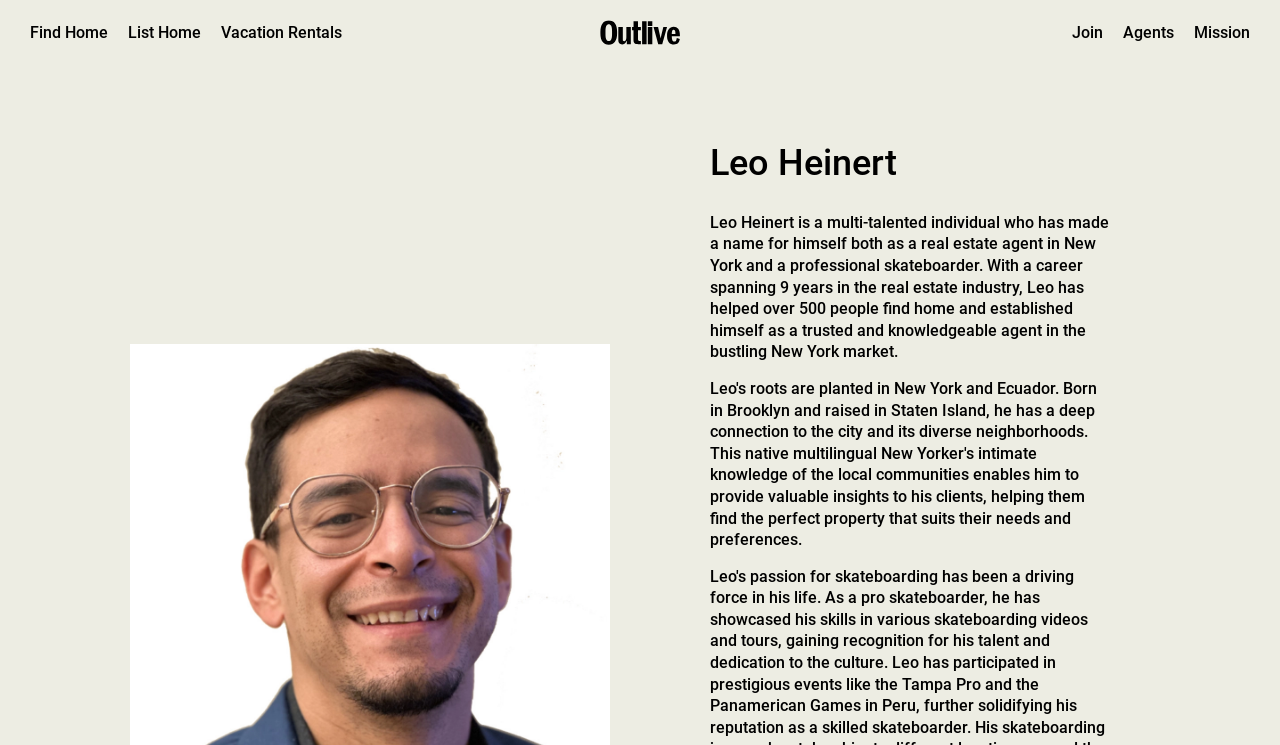What is the name of the person described on the webpage?
Examine the webpage screenshot and provide an in-depth answer to the question.

I found the name 'Leo Heinert' in the StaticText element with bounding box coordinates [0.555, 0.191, 0.701, 0.247]. This text is likely a heading or title, and it is followed by a longer text describing the person, which suggests that 'Leo Heinert' is the name of the person being described.